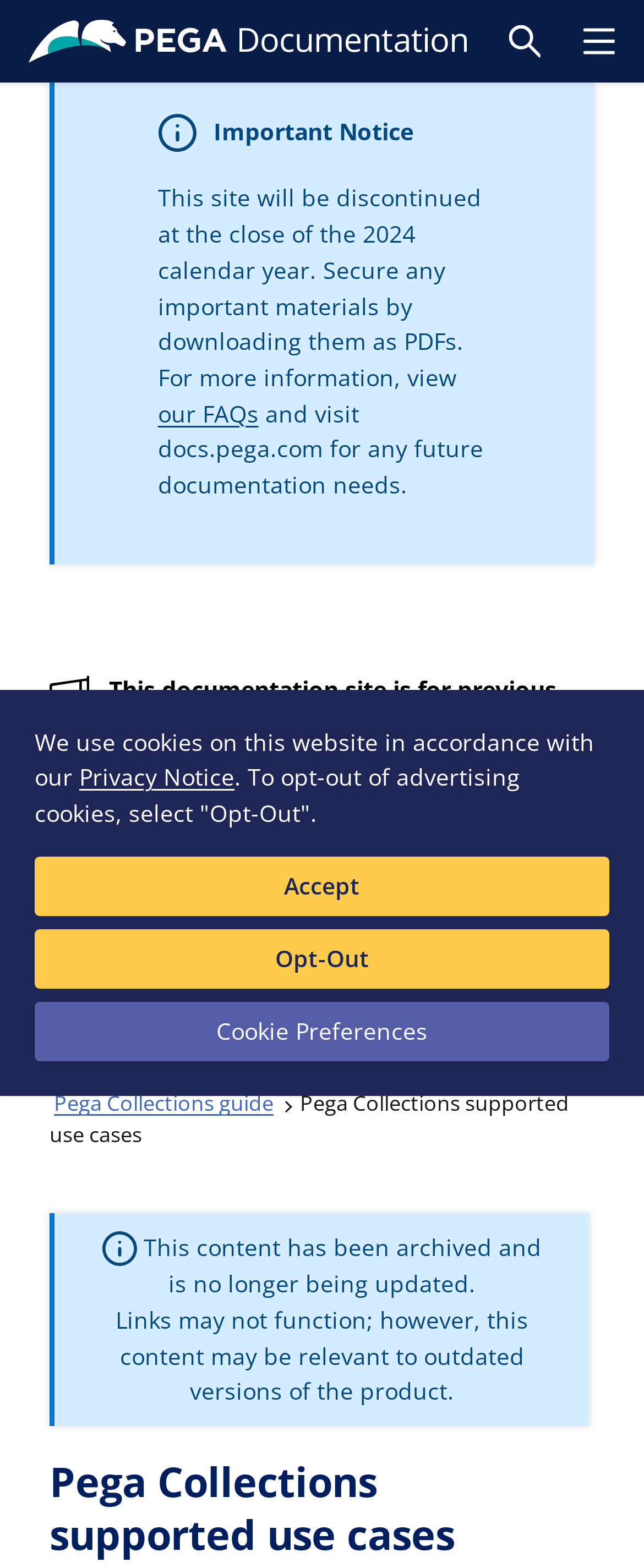Please give a succinct answer using a single word or phrase:
What is the status of this documentation site?

Archived